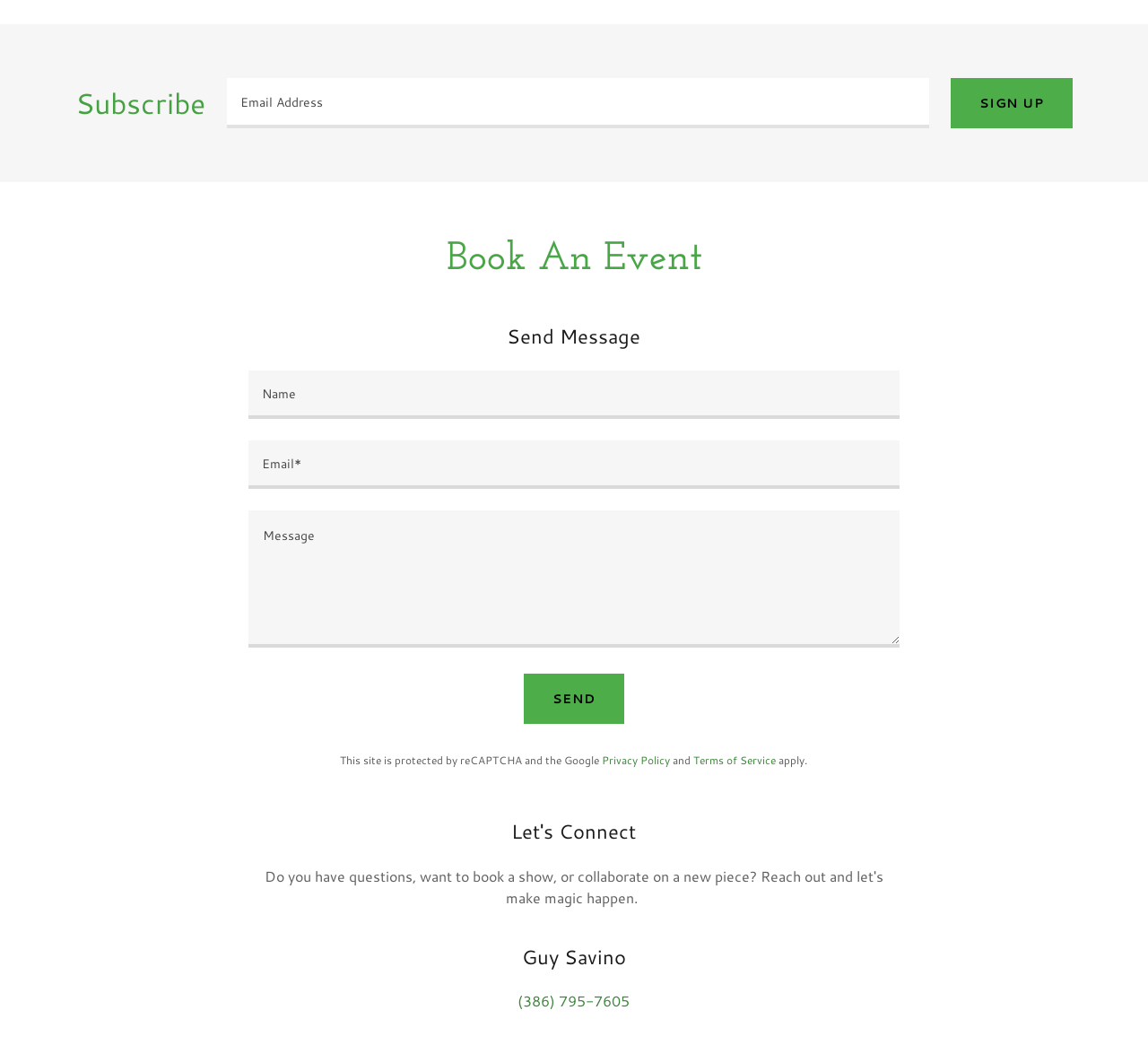Give the bounding box coordinates for the element described by: "WordPress Support".

None